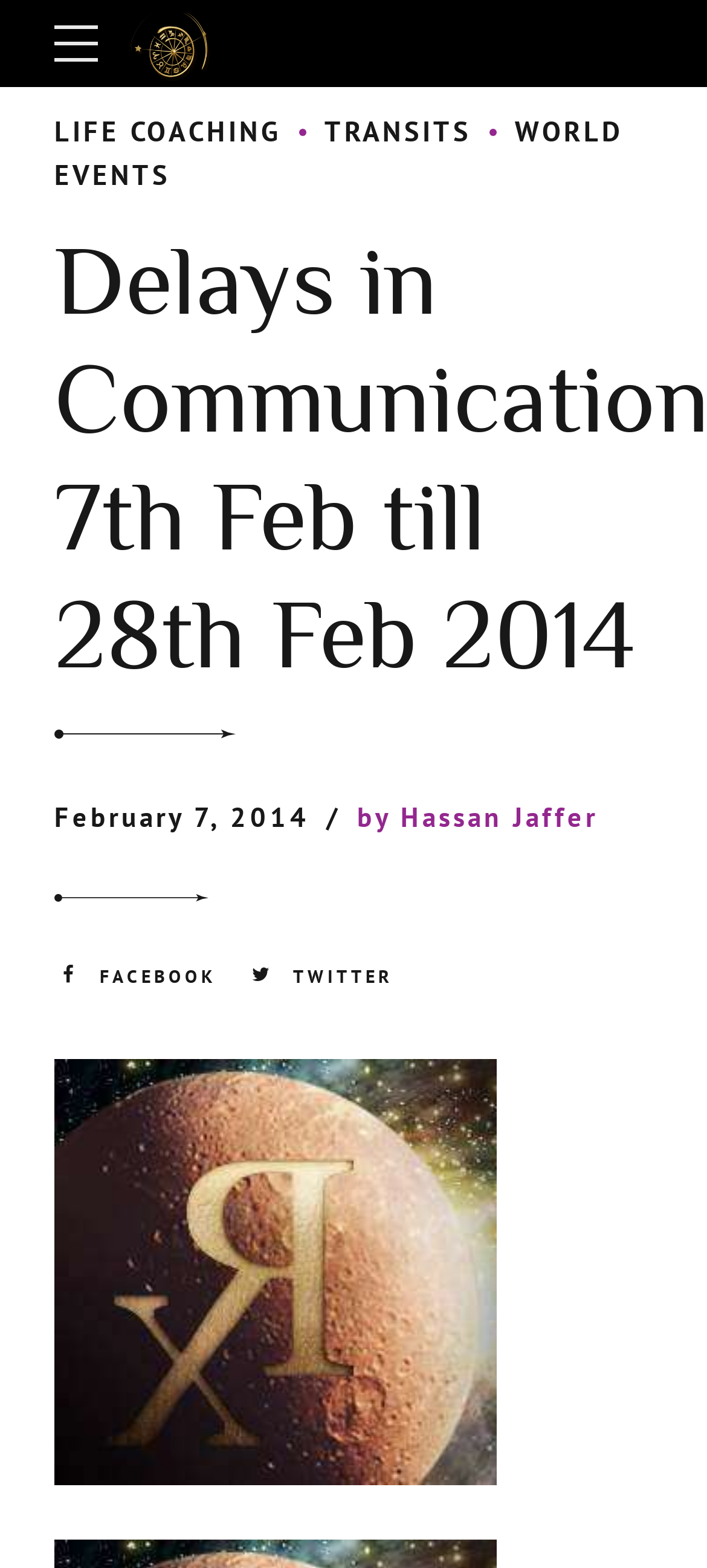Give a detailed account of the webpage.

The webpage appears to be an astrology-related blog post or article. At the top, there is a header section with three links: "LIFE COACHING", "TRANSITS", and "WORLD EVENTS", aligned horizontally and centered. Below this header, there is a main heading that reads "Delays in Communication 7th Feb till 28th Feb 2014" with a small icon next to it.

To the right of the main heading, there is a static text element displaying the date "February 7, 2014". Next to the date, there is a link "by Hassan Jaffer", indicating the author of the post.

Below the main heading, there is a large image that takes up most of the width of the page, depicting a graphic related to Mercury Retrograde. The image is positioned near the top-center of the page.

On the top-right corner, there are two social media links: "FACEBOOK" and "TWITTER", represented by their respective icons. These links are aligned vertically and positioned near the top-right edge of the page.

At the very top of the page, there is a small link with a icon, and another link with the text "Astrocycles", which appears to be the website's logo or title.